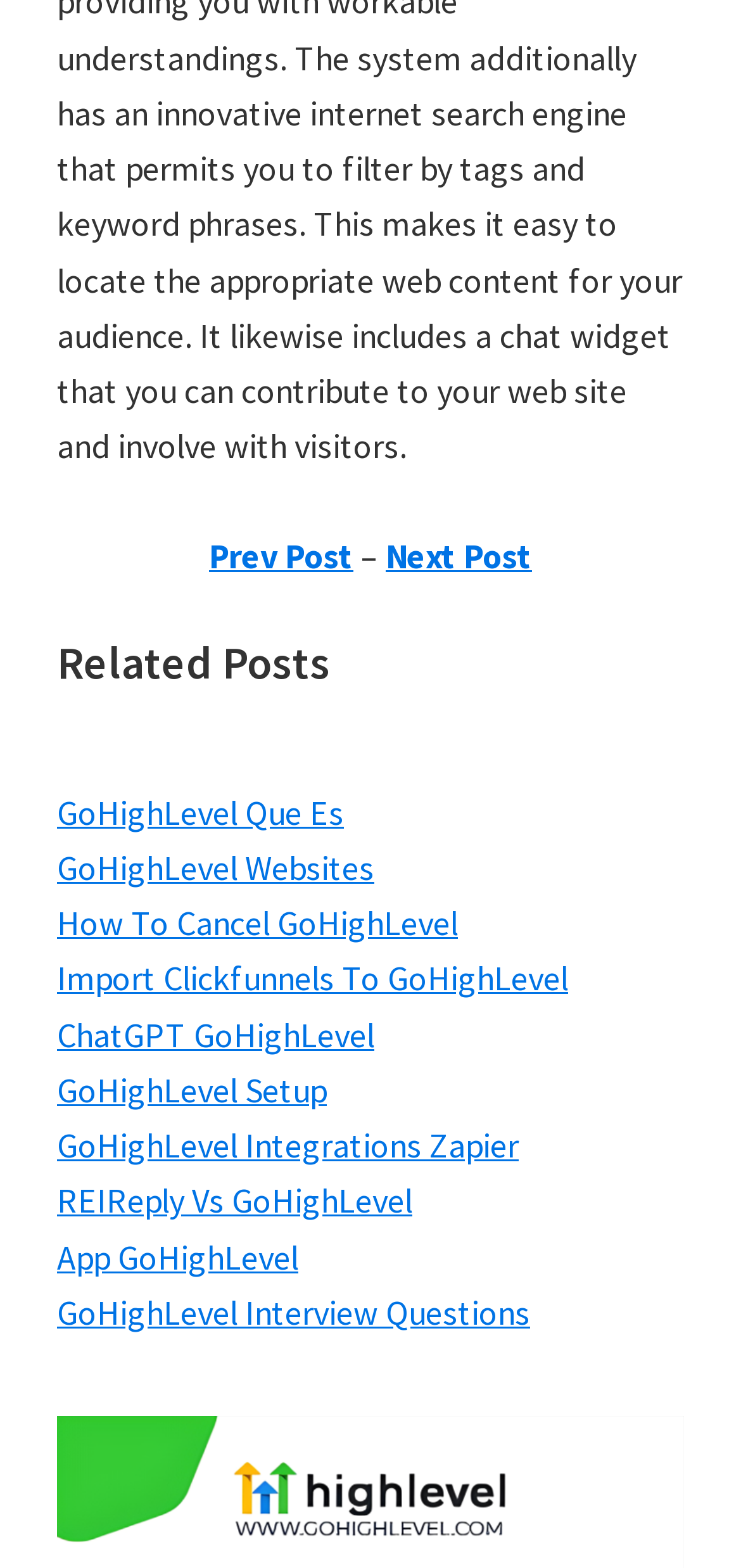Locate the coordinates of the bounding box for the clickable region that fulfills this instruction: "Select the 'Health' category".

None